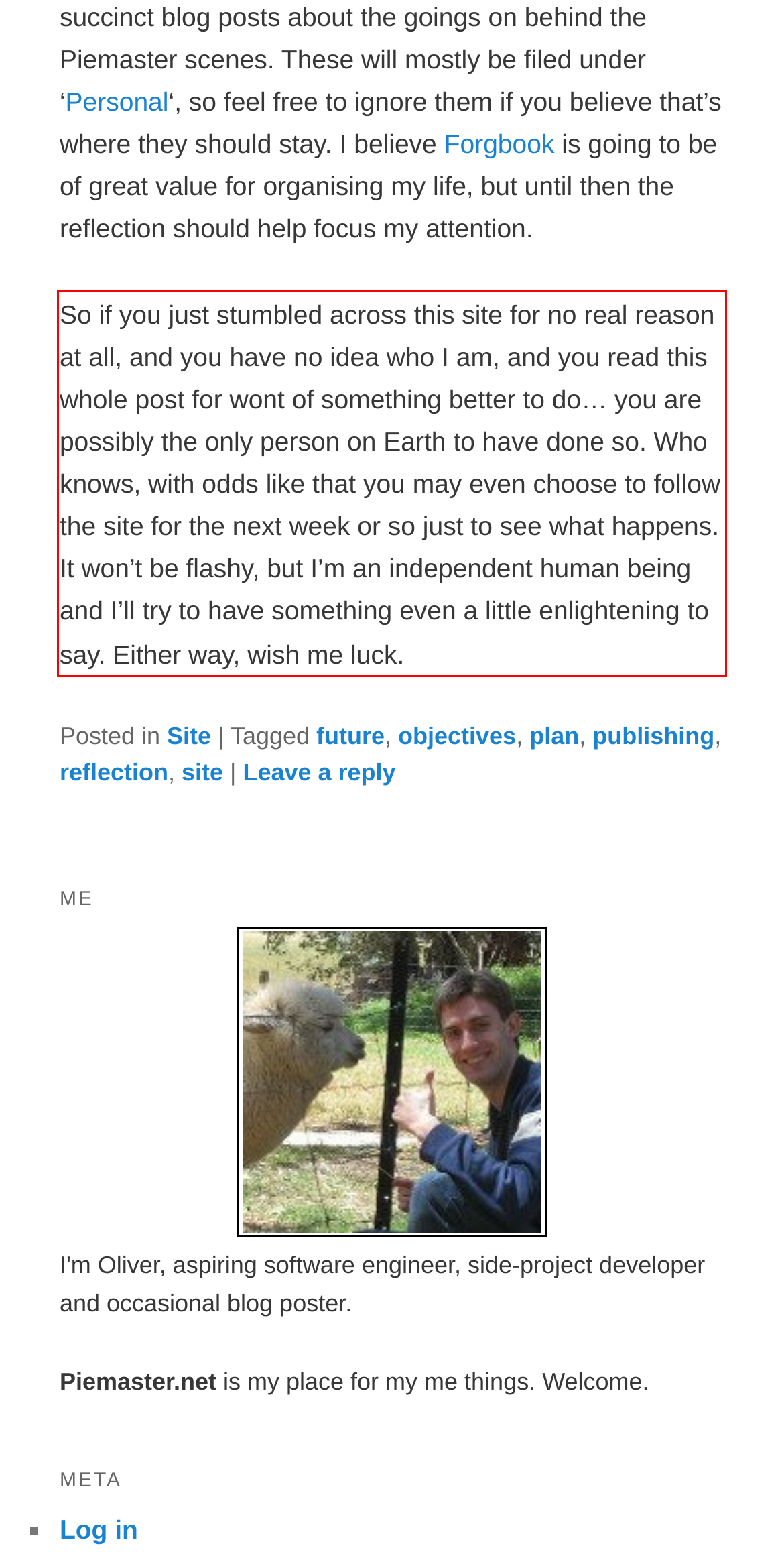Please examine the webpage screenshot containing a red bounding box and use OCR to recognize and output the text inside the red bounding box.

So if you just stumbled across this site for no real reason at all, and you have no idea who I am, and you read this whole post for wont of something better to do… you are possibly the only person on Earth to have done so. Who knows, with odds like that you may even choose to follow the site for the next week or so just to see what happens. It won’t be flashy, but I’m an independent human being and I’ll try to have something even a little enlightening to say. Either way, wish me luck.